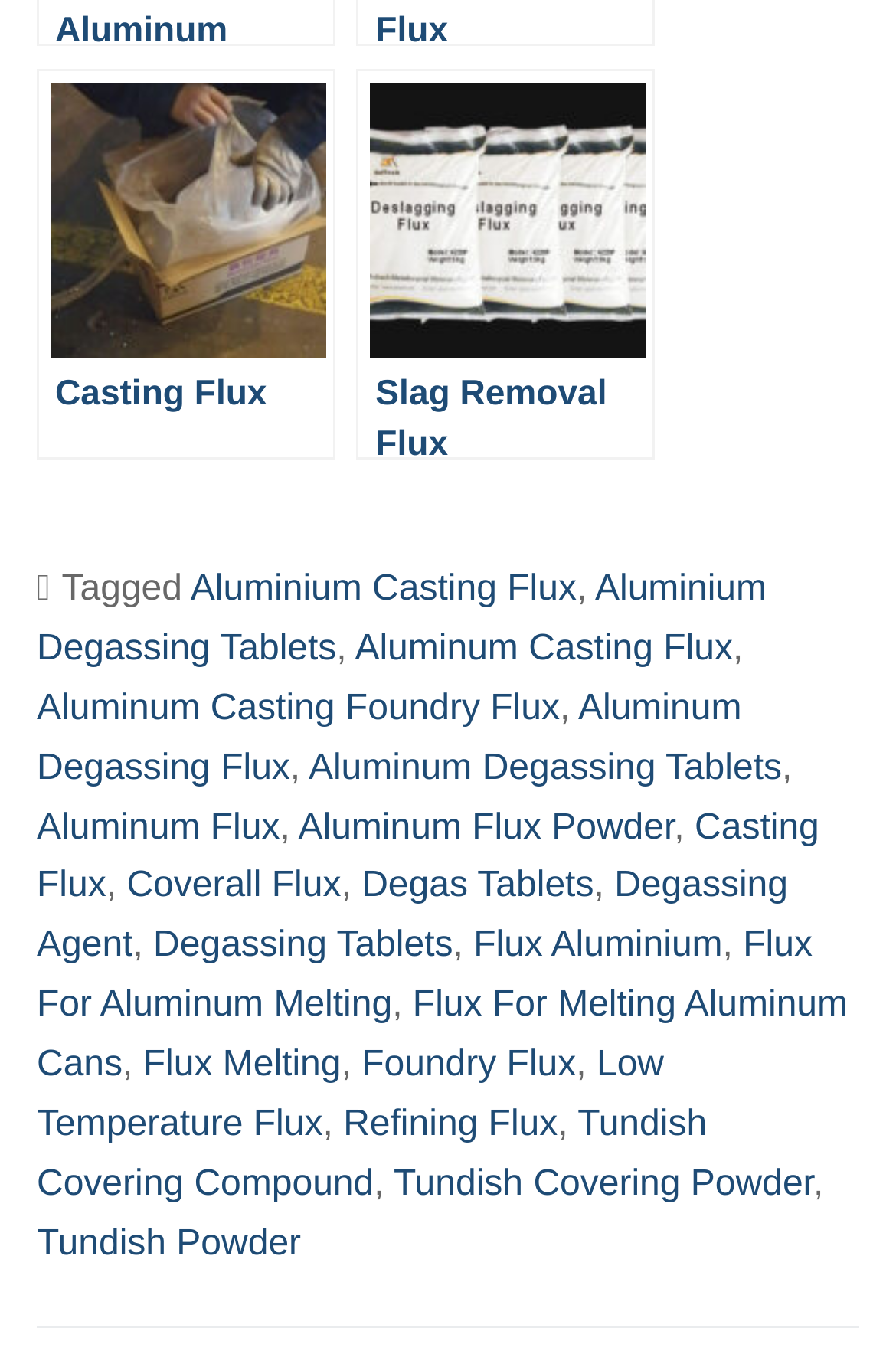Pinpoint the bounding box coordinates of the area that should be clicked to complete the following instruction: "Explore Flux Aluminium page". The coordinates must be given as four float numbers between 0 and 1, i.e., [left, top, right, bottom].

[0.528, 0.679, 0.806, 0.708]